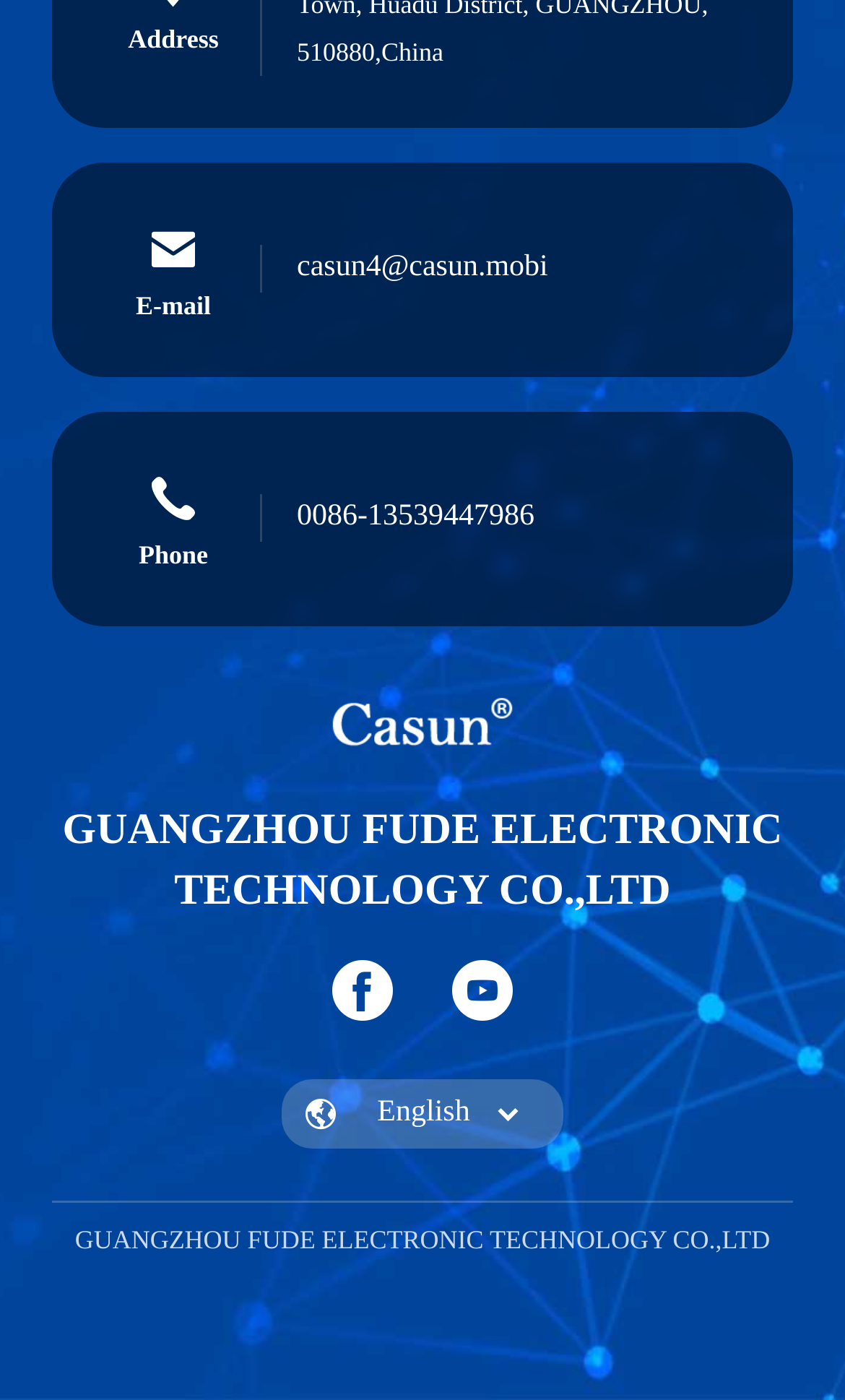What is the company's phone number?
Look at the image and provide a detailed response to the question.

I found the phone number by looking at the StaticText element with the label 'Phone' and the corresponding link element with the text '0086-13539447986'.